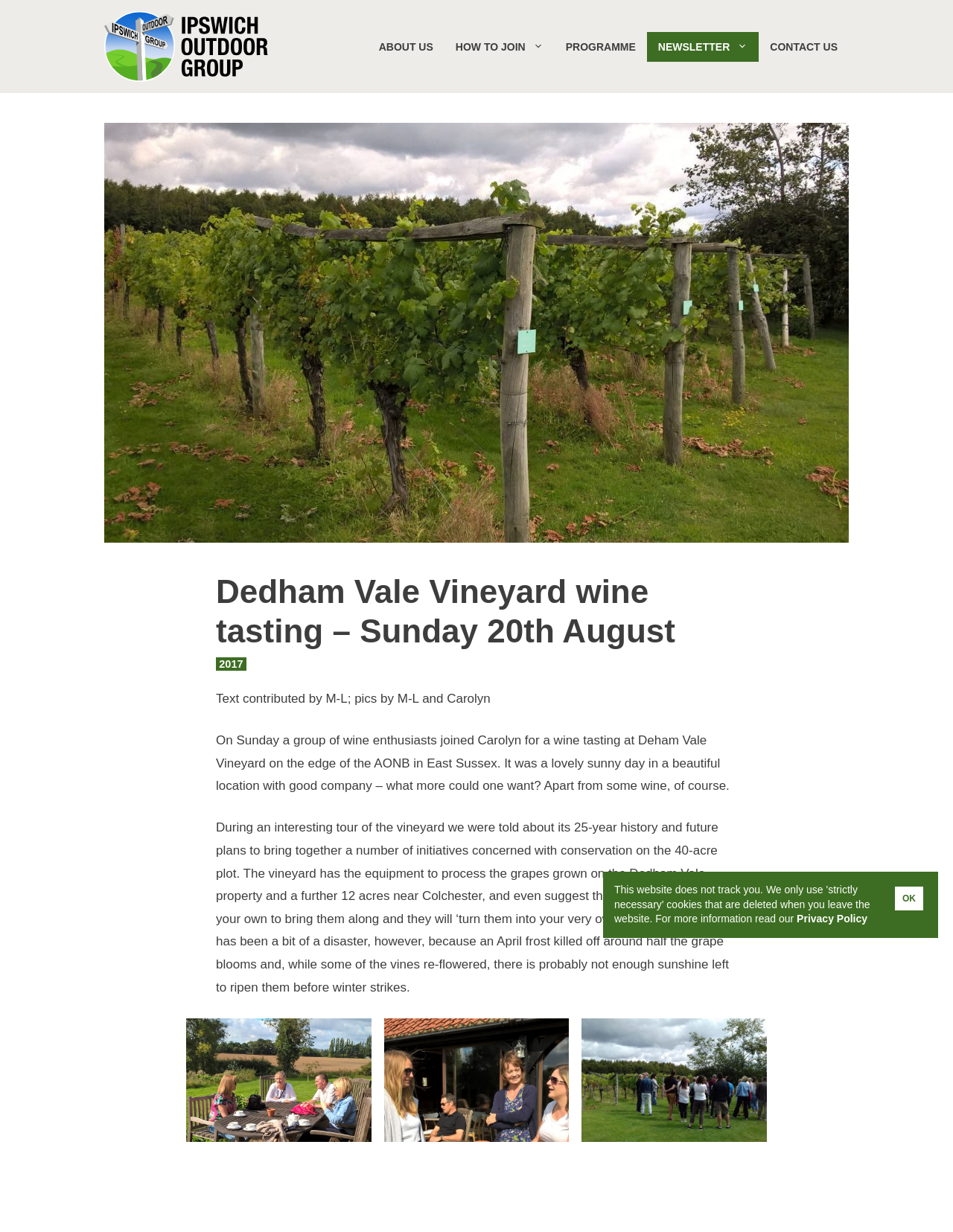Can you give a detailed response to the following question using the information from the image? What happened to the grape blooms in April?

The text states that 'an April frost killed off around half the grape blooms'.